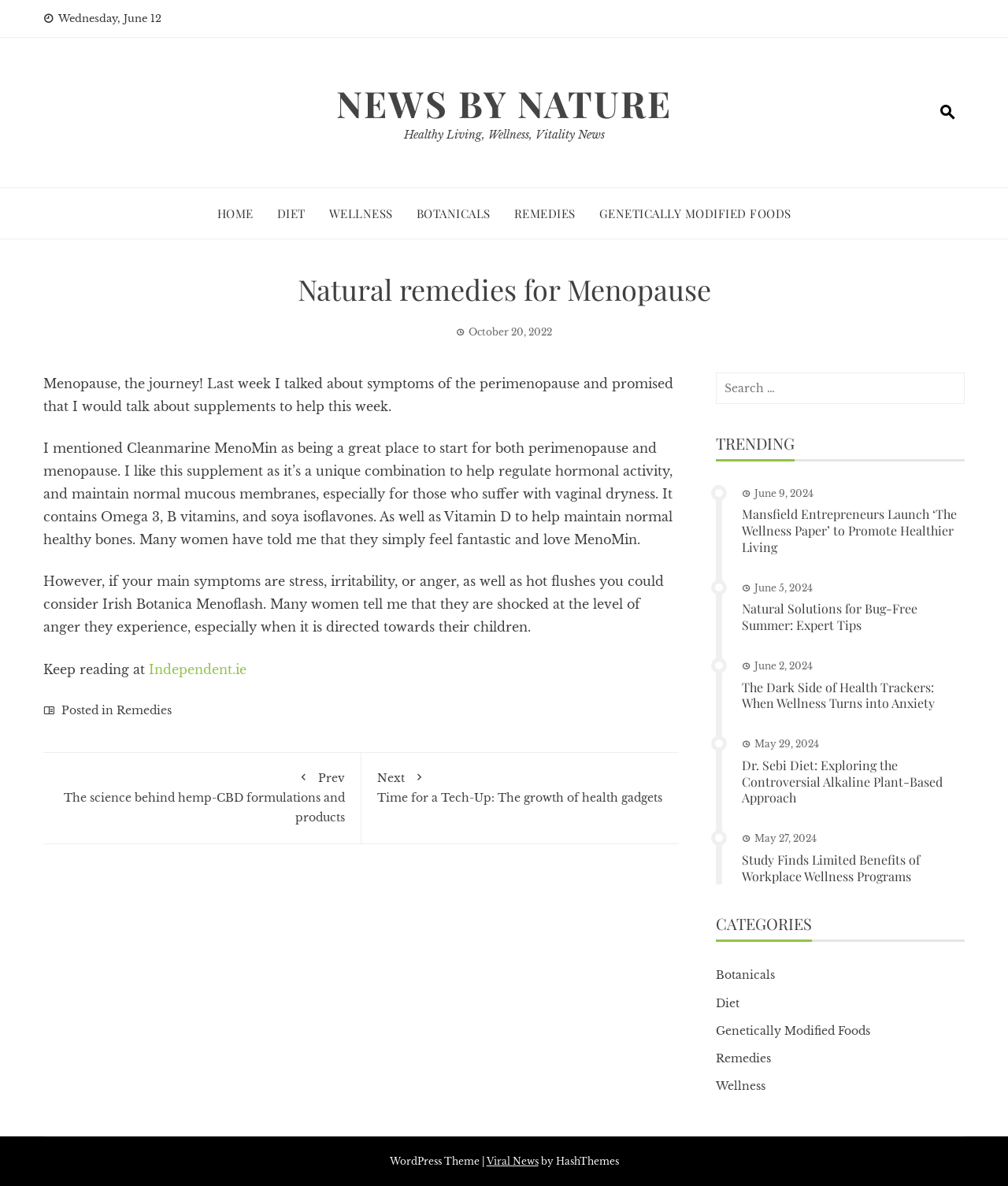Find the bounding box coordinates for the area that should be clicked to accomplish the instruction: "Search for something".

[0.71, 0.314, 0.957, 0.34]